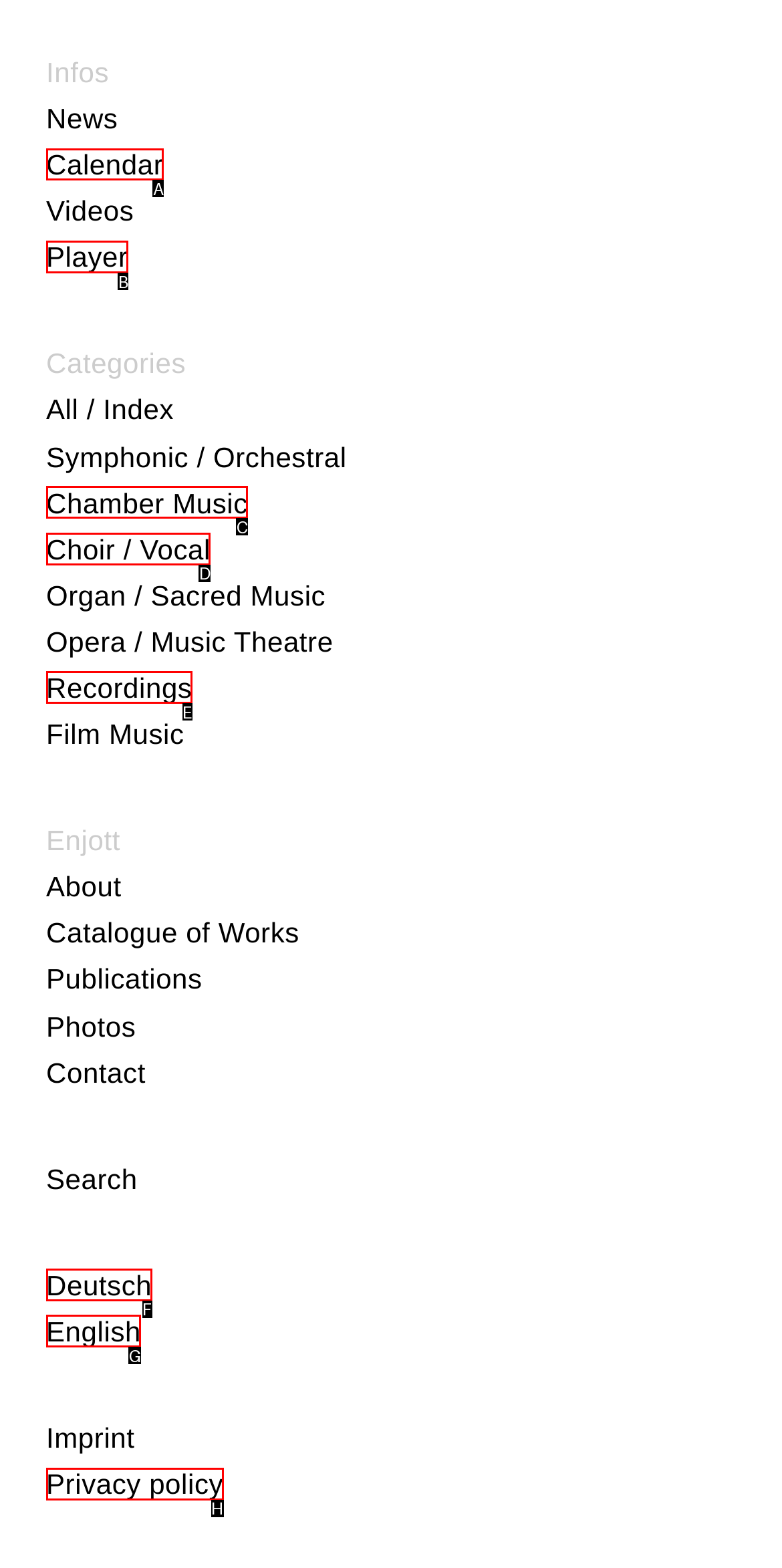Which HTML element should be clicked to complete the following task: Browse Calendar?
Answer with the letter corresponding to the correct choice.

A